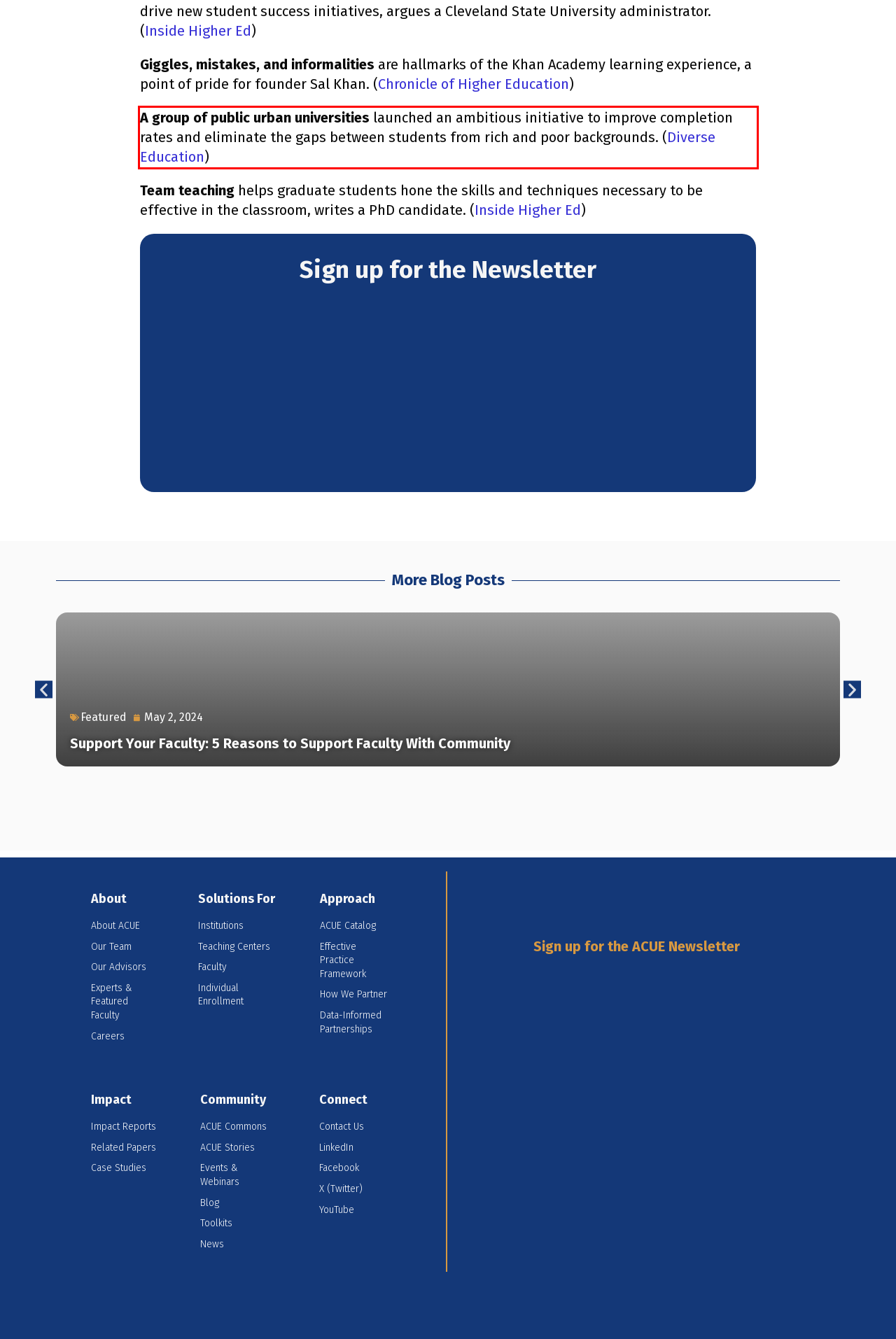In the given screenshot, locate the red bounding box and extract the text content from within it.

A group of public urban universities launched an ambitious initiative to improve completion rates and eliminate the gaps between students from rich and poor backgrounds. (Diverse Education)